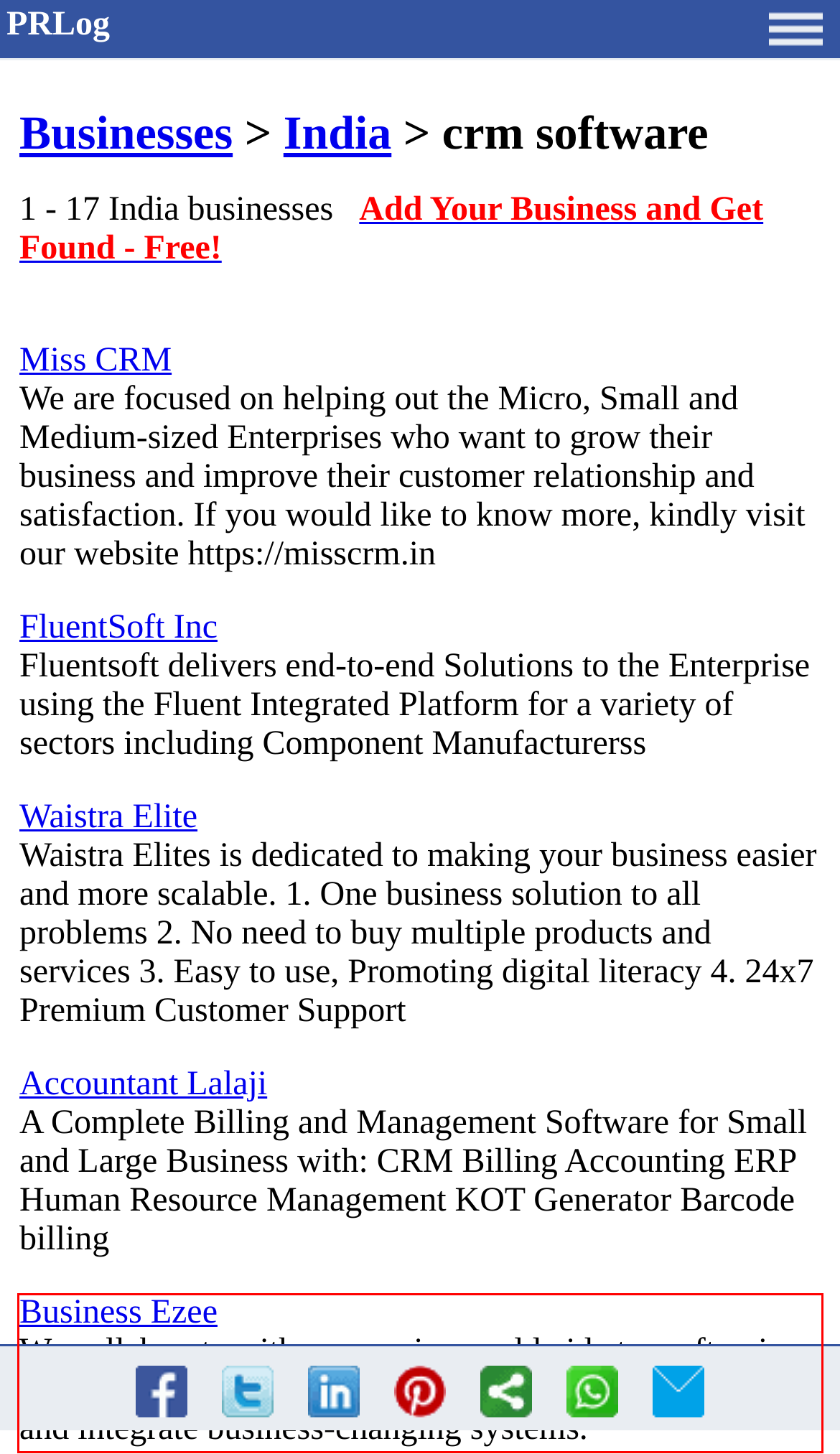There is a UI element on the webpage screenshot marked by a red bounding box. Extract and generate the text content from within this red box.

Business Ezee We collaborate with companies worldwide to craft unique IT solutions, provide cutting-edge technical consultation, and integrate business-changing systems.